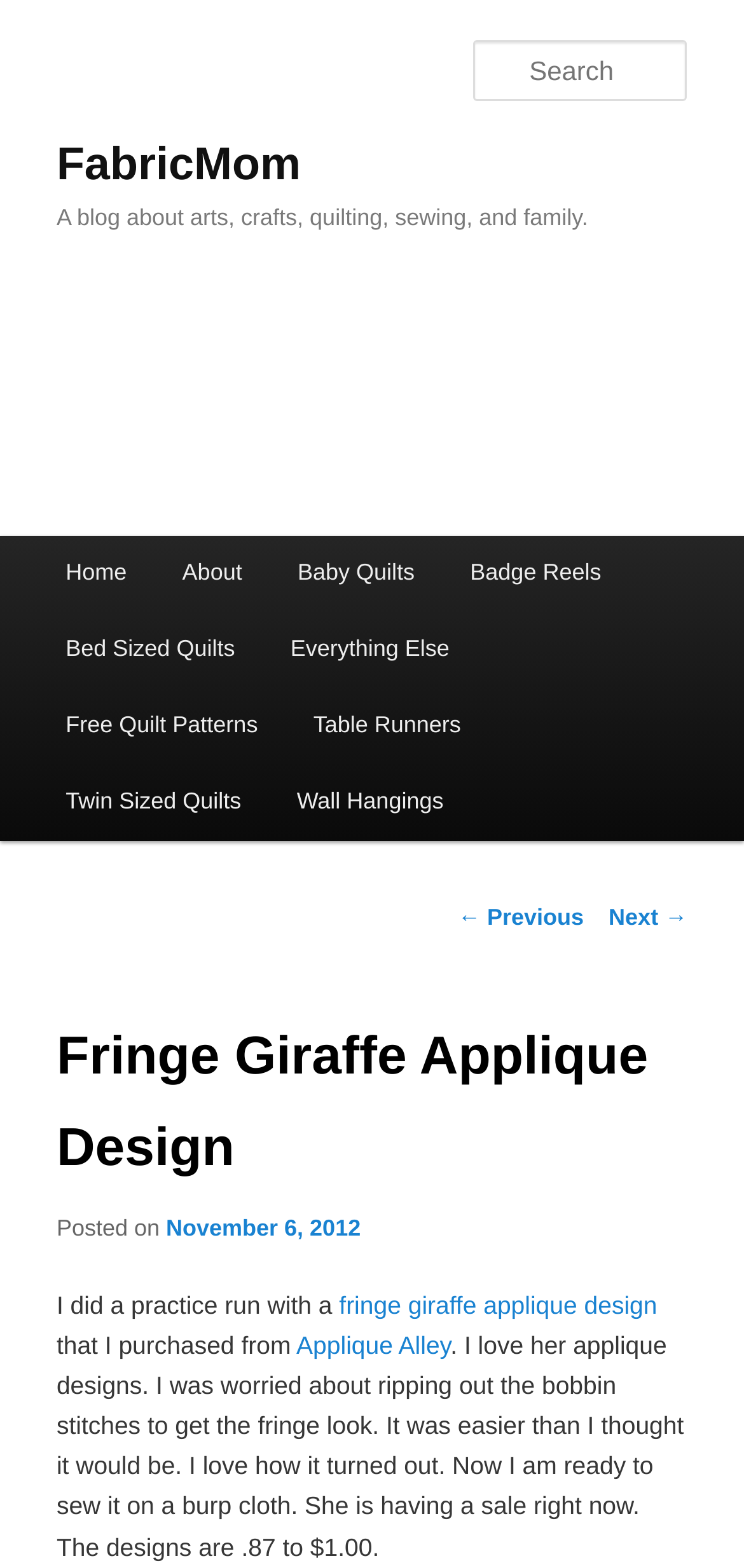What is the topic of the post?
Use the image to answer the question with a single word or phrase.

Fringe Giraffe Applique Design